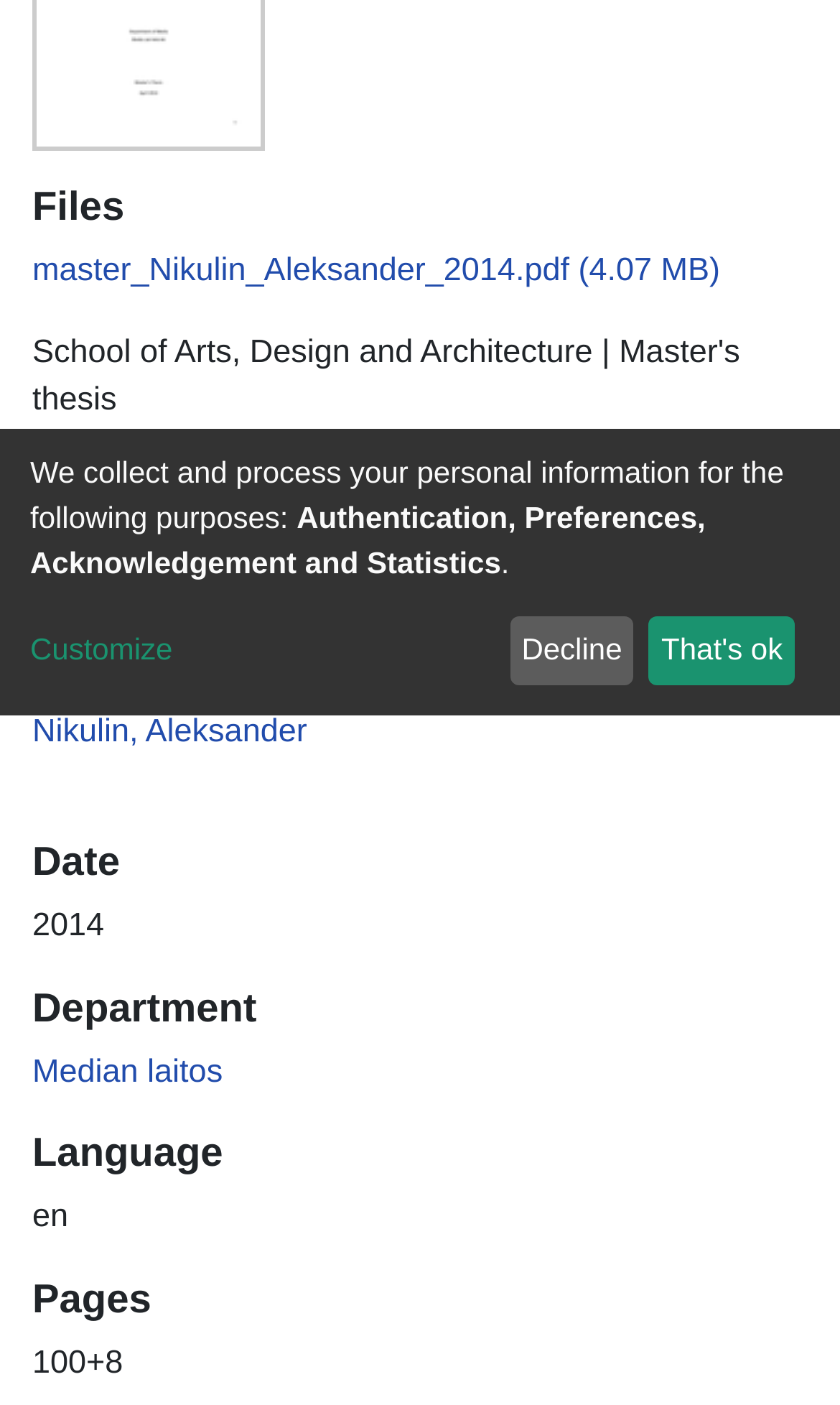Bounding box coordinates are specified in the format (top-left x, top-left y, bottom-right x, bottom-right y). All values are floating point numbers bounded between 0 and 1. Please provide the bounding box coordinate of the region this sentence describes: That's ok

[0.773, 0.438, 0.946, 0.488]